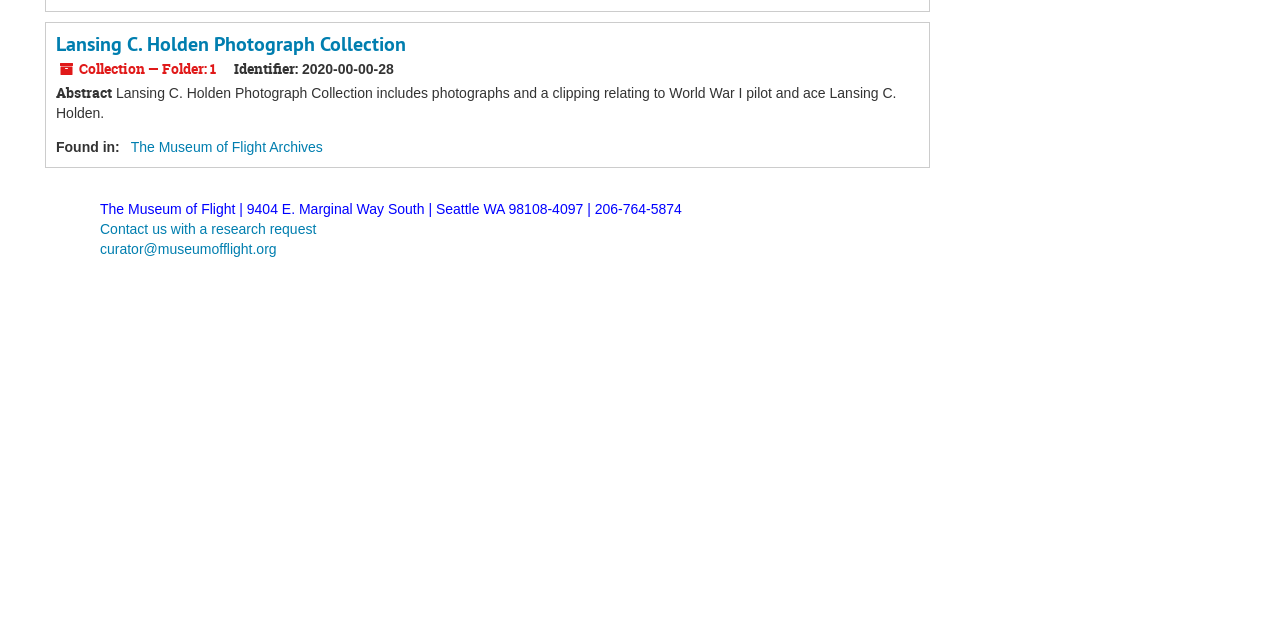Extract the bounding box for the UI element that matches this description: "Terms of Use".

None